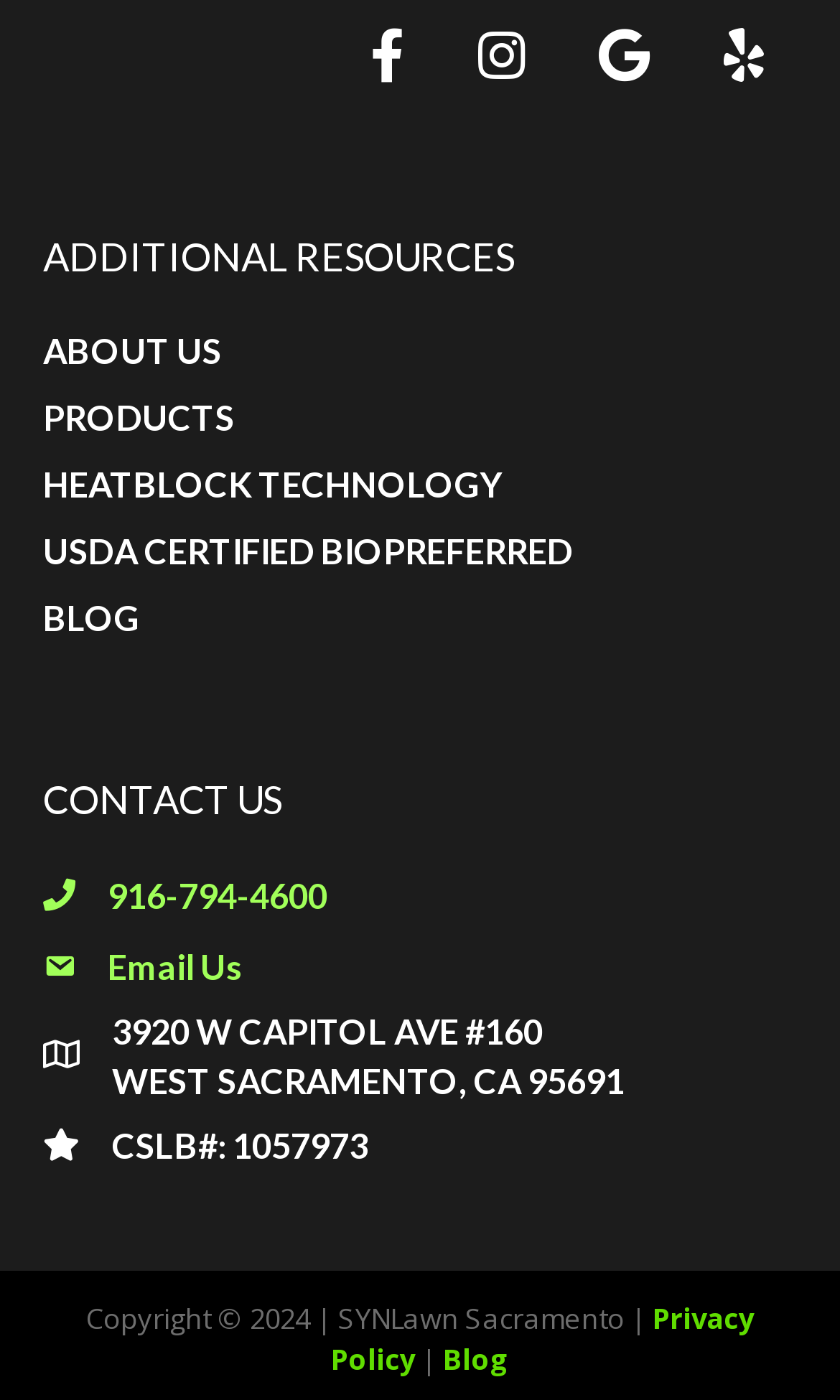Locate the bounding box coordinates of the clickable area to execute the instruction: "Call 916-794-4600". Provide the coordinates as four float numbers between 0 and 1, represented as [left, top, right, bottom].

[0.128, 0.622, 0.39, 0.657]